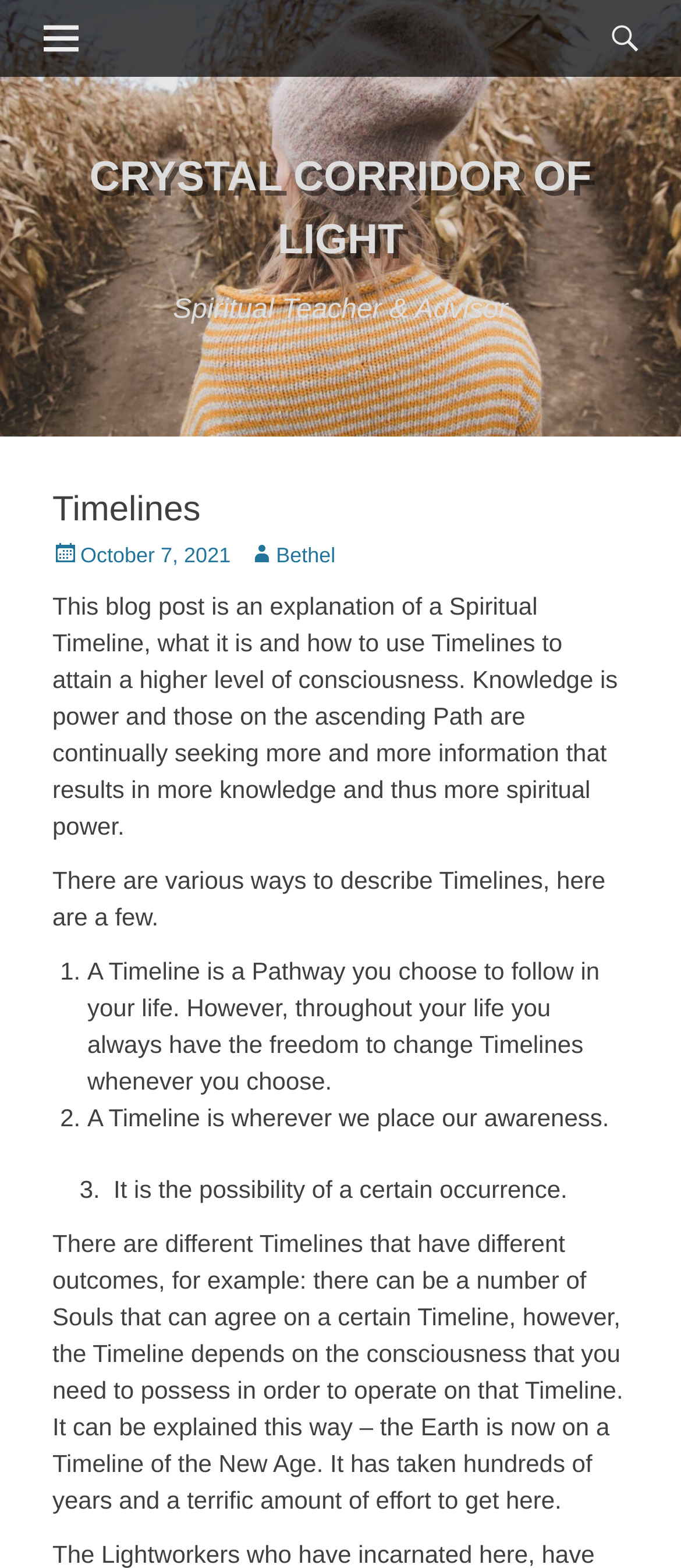Describe all the visual and textual components of the webpage comprehensively.

The webpage is about Timelines, specifically the concept of Spiritual Timelines, and how to use them to attain a higher level of consciousness. At the top left corner, there is a link to "Skip to content" and an icon represented by "\uf419". Next to these elements, there is a heading "Primary Menu". 

Below these elements, there is a prominent link "CRYSTAL CORRIDOR OF LIGHT" that spans almost the entire width of the page. Underneath this link, there is a brief description of the author, "Spiritual Teacher & Advisor". 

The main content of the page is divided into sections, starting with a heading "Timelines" followed by a brief introduction to the concept of Spiritual Timelines. The introduction is accompanied by information about the post, including the date "October 7, 2021" and the author "Bethel". 

The main text explains that knowledge is power, and those on the ascending path continually seek more information to gain spiritual power. It then delves into the concept of Timelines, explaining that there are various ways to describe them. The text is organized into a list, with three points explaining what Timelines are, including that they are pathways one chooses to follow in life, where one places their awareness, and the possibility of a certain occurrence. The text also explains that there are different Timelines with different outcomes, and that the Earth is currently on a Timeline of the New Age.